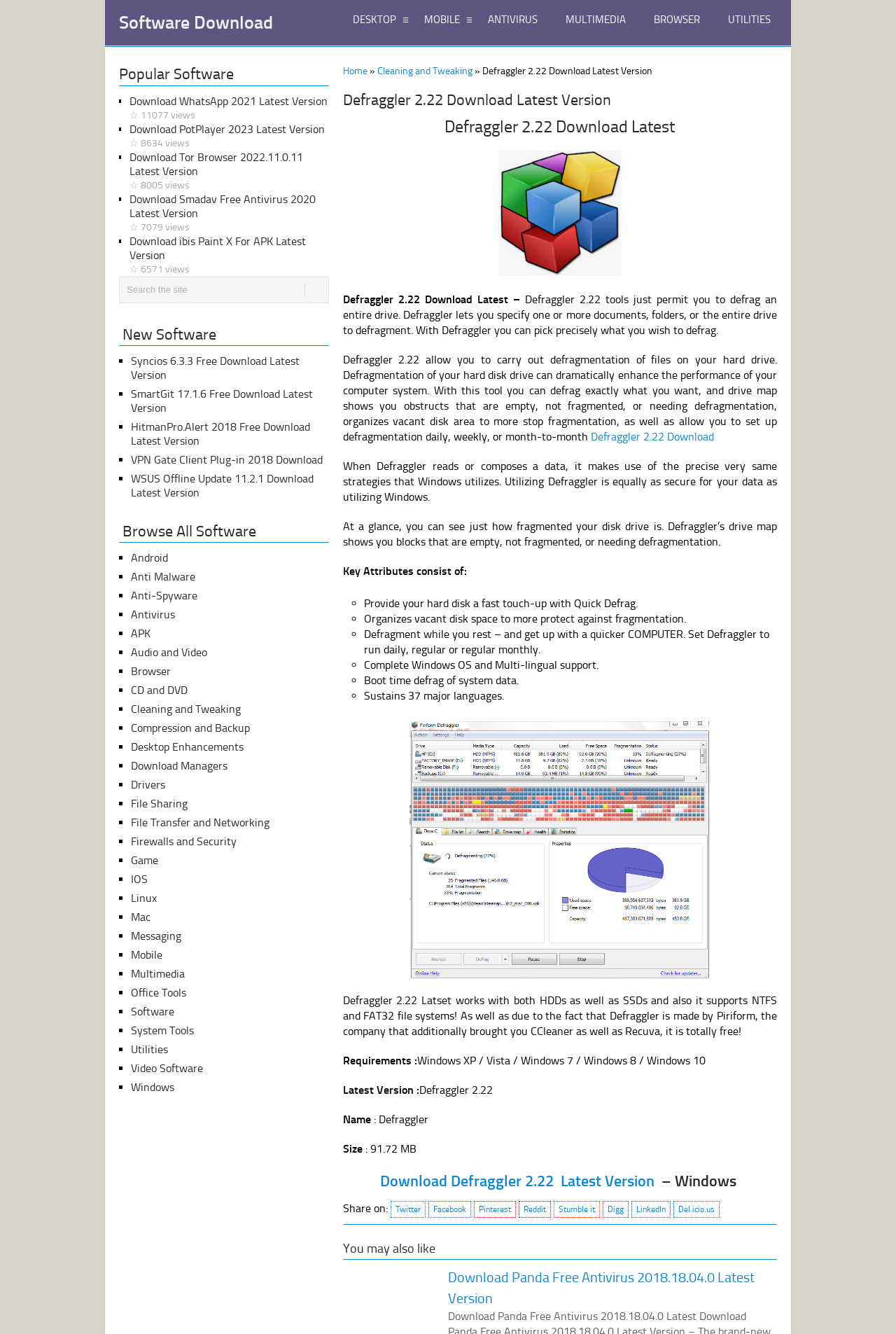From the screenshot, find the bounding box of the UI element matching this description: "Boxing Heavy Bags". Supply the bounding box coordinates in the form [left, top, right, bottom], each a float between 0 and 1.

None